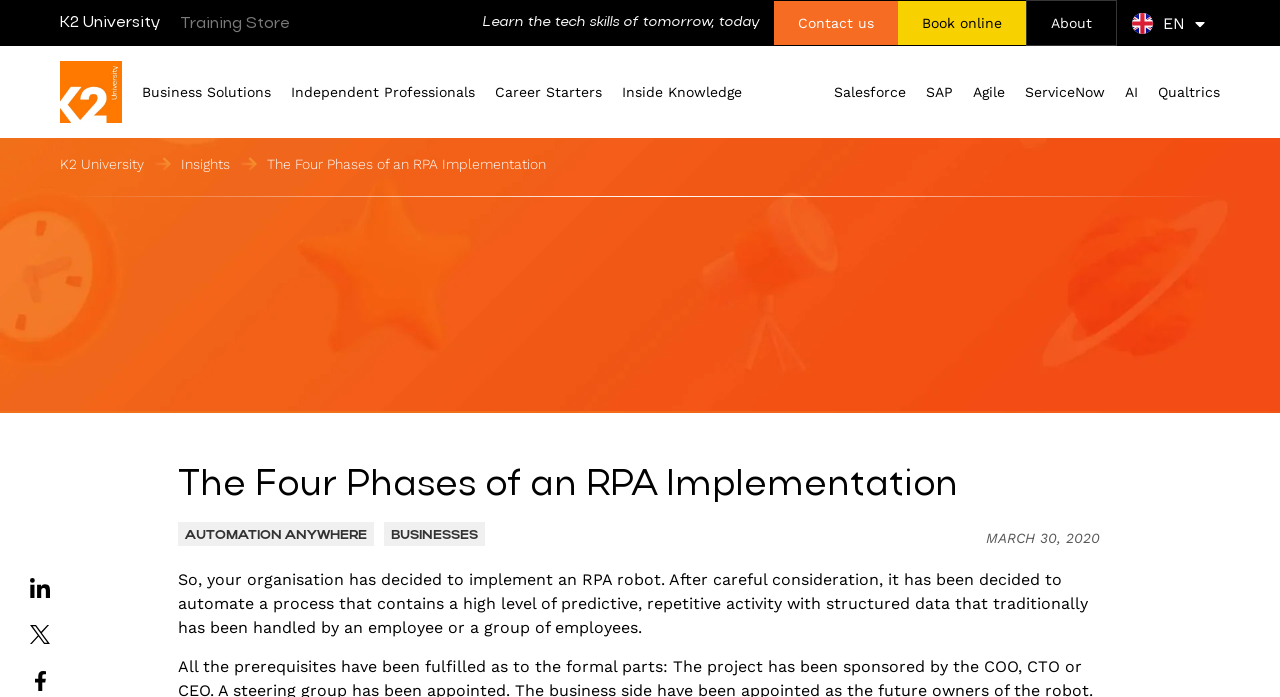Identify the bounding box of the HTML element described here: "aria-label="K2 University homepage"". Provide the coordinates as four float numbers between 0 and 1: [left, top, right, bottom].

[0.047, 0.088, 0.096, 0.177]